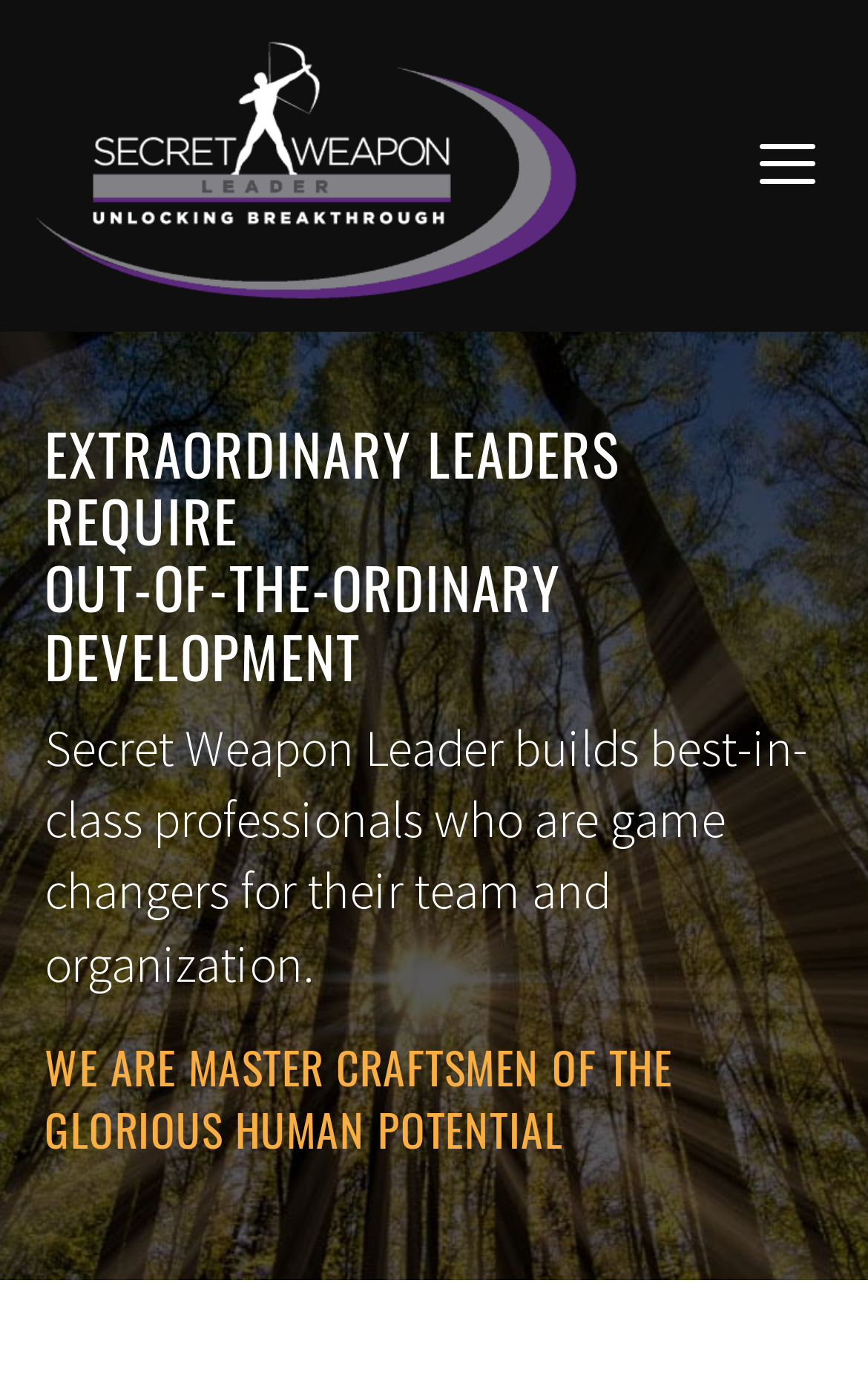What is the layout of the navigation menu?
From the screenshot, supply a one-word or short-phrase answer.

Horizontal